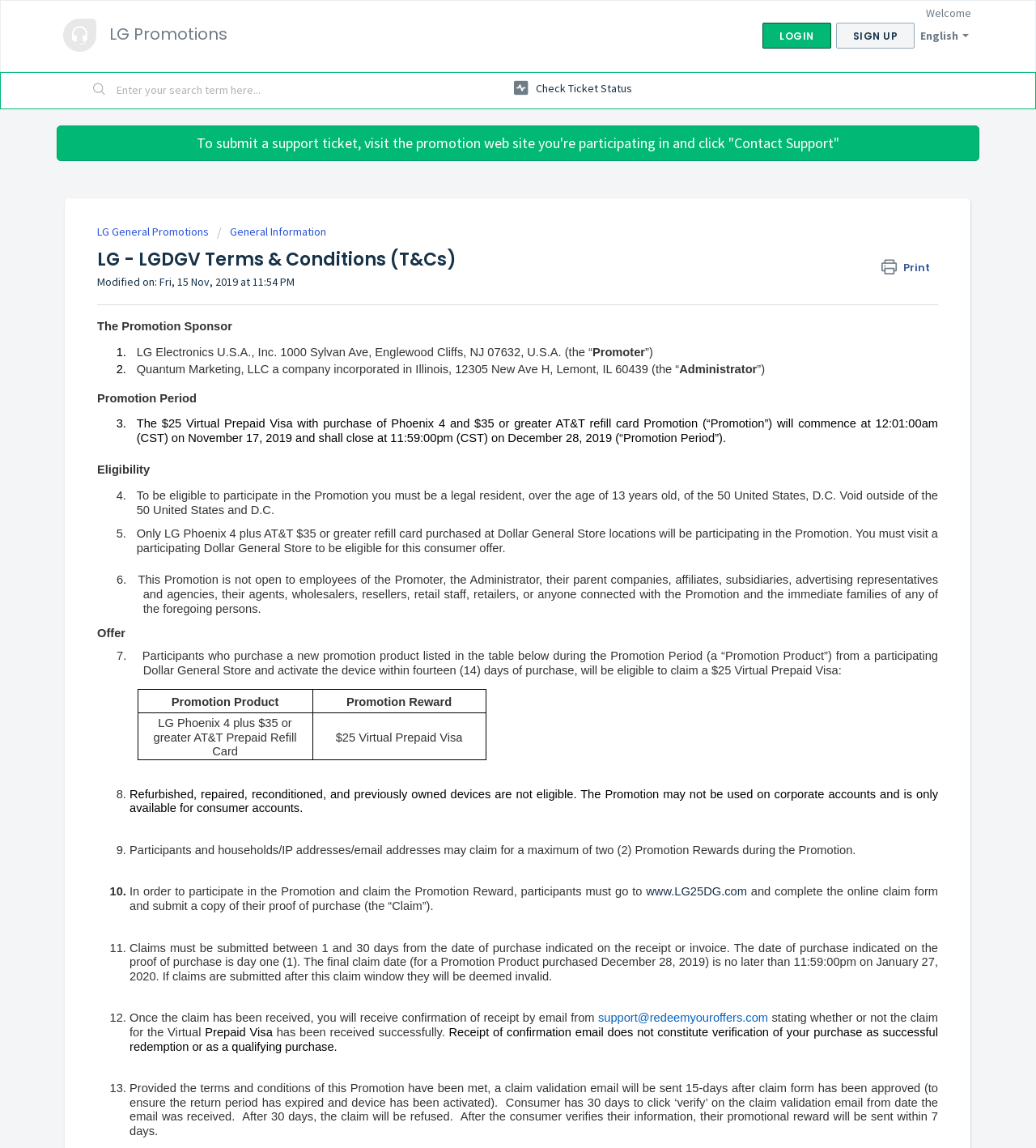Identify the bounding box coordinates of the region I need to click to complete this instruction: "Download the file".

[0.459, 0.257, 0.484, 0.28]